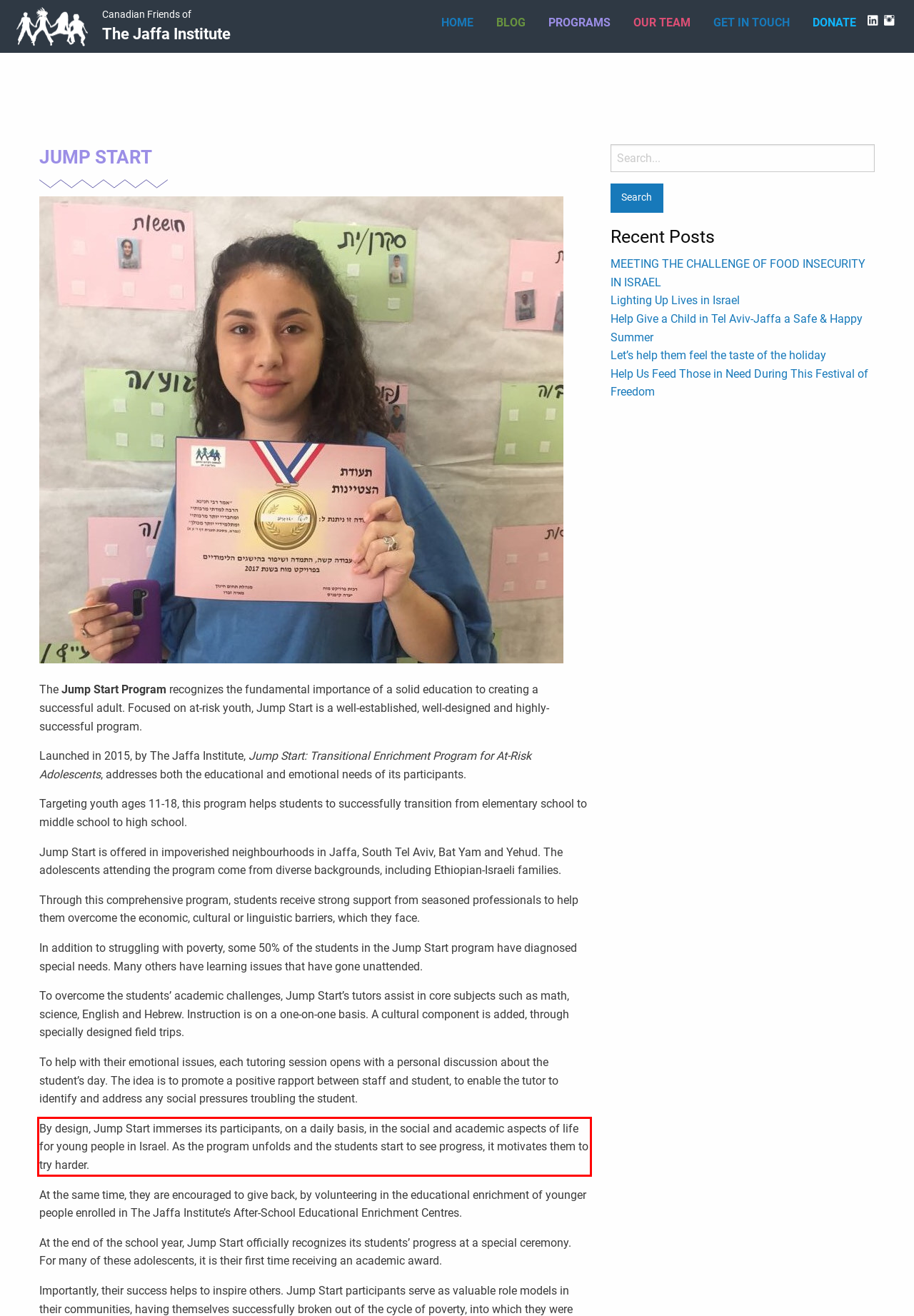With the given screenshot of a webpage, locate the red rectangle bounding box and extract the text content using OCR.

By design, Jump Start immerses its participants, on a daily basis, in the social and academic aspects of life for young people in Israel. As the program unfolds and the students start to see progress, it motivates them to try harder.